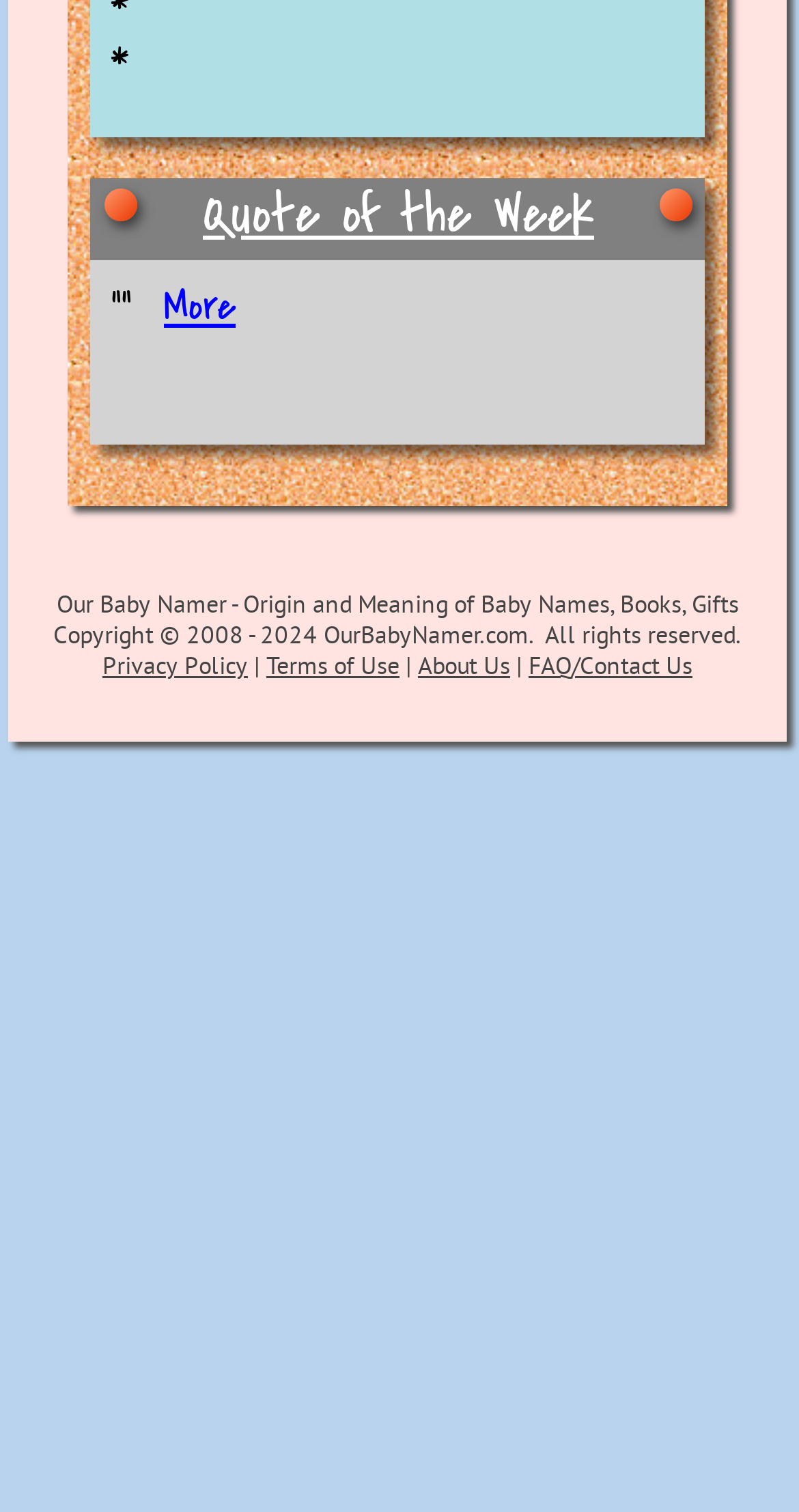Pinpoint the bounding box coordinates of the element to be clicked to execute the instruction: "Learn about the website".

[0.523, 0.43, 0.638, 0.45]